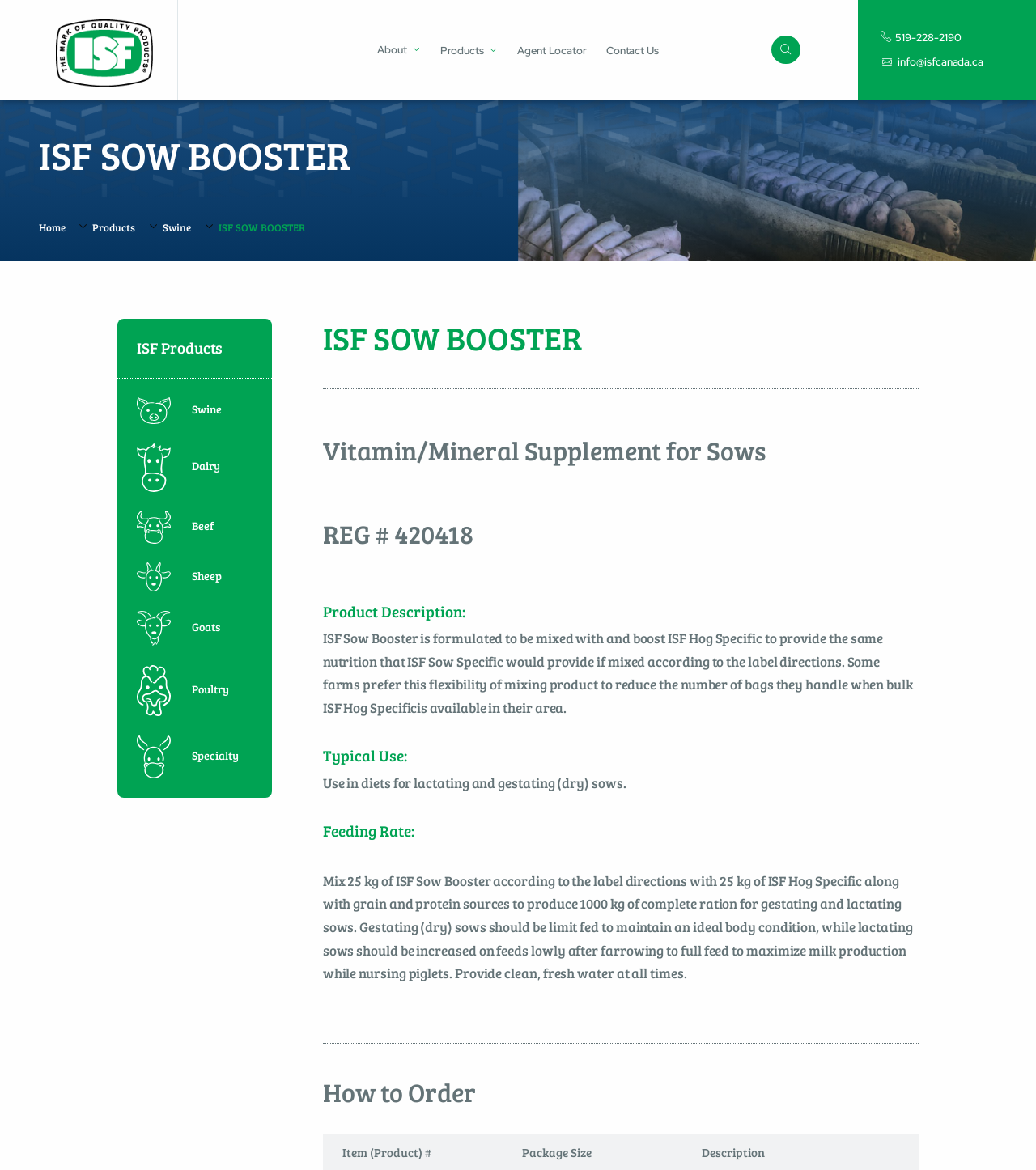Analyze the image and provide a detailed answer to the question: What is the registration number for ISF Sow Booster?

The registration number for ISF Sow Booster is listed on the webpage as REG # 420418, which is likely a unique identifier for the product.